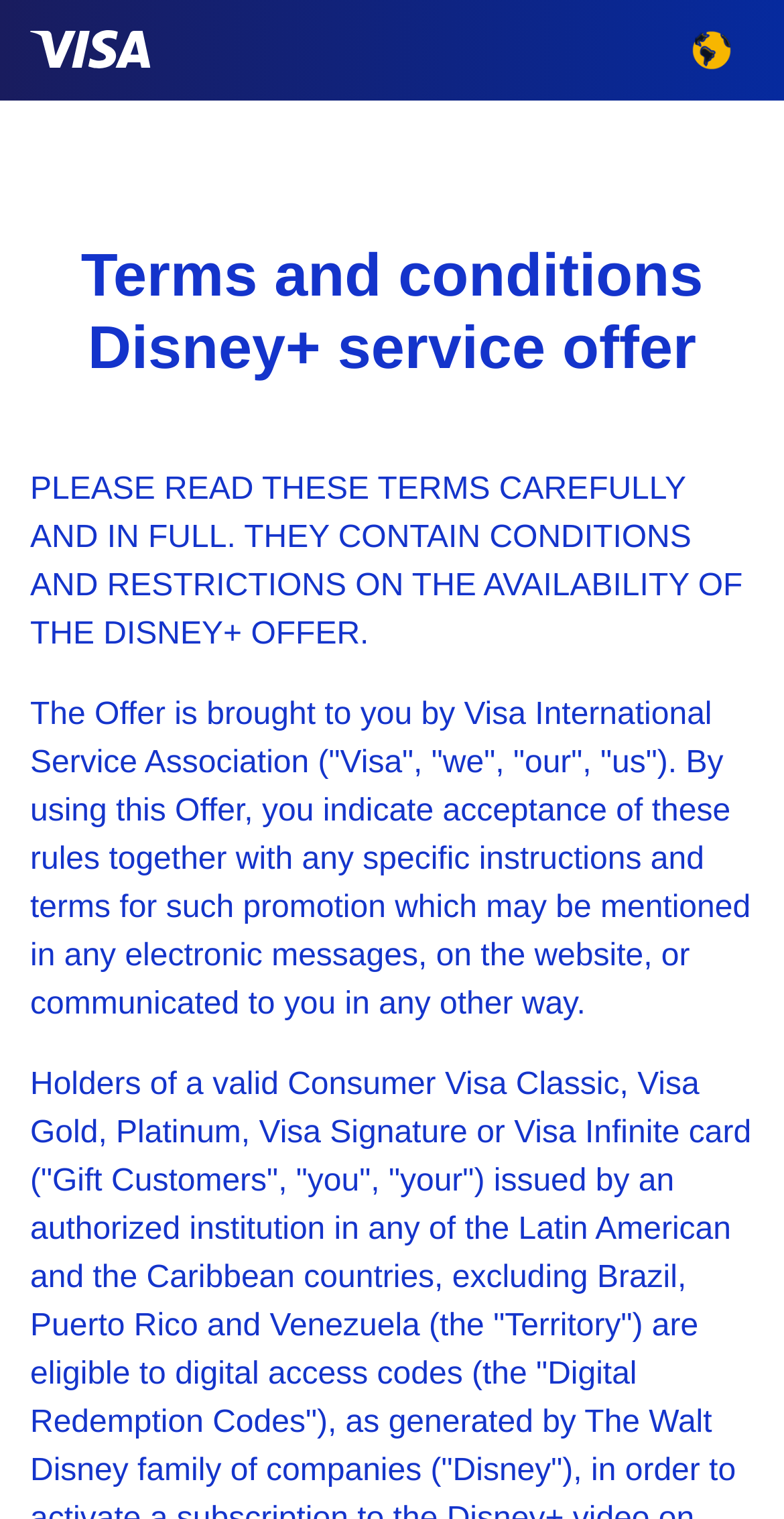Use a single word or phrase to answer the question: What is the purpose of the offer?

To promote Disney+ service